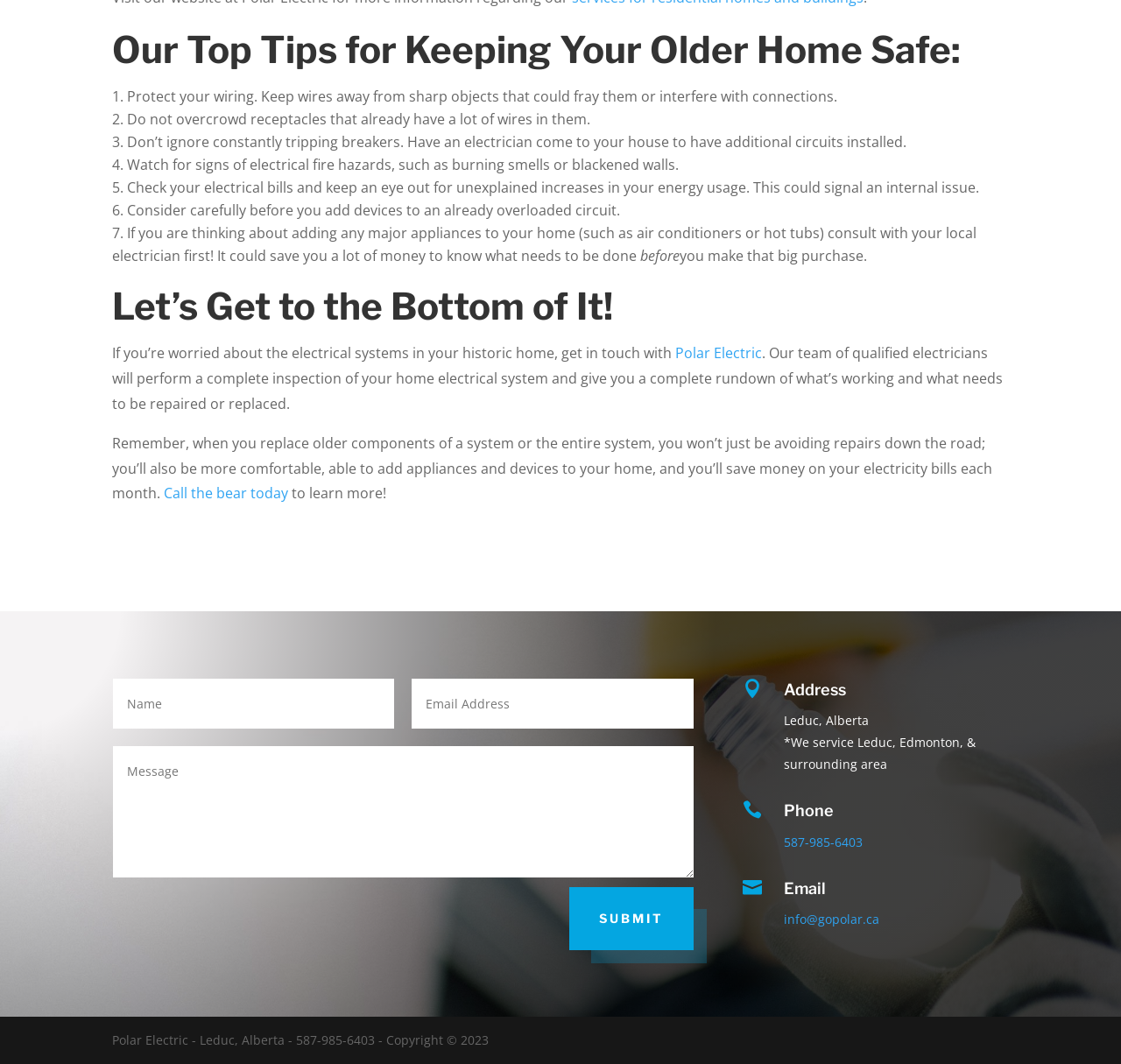Using the given element description, provide the bounding box coordinates (top-left x, top-left y, bottom-right x, bottom-right y) for the corresponding UI element in the screenshot: Call the bear today

[0.146, 0.455, 0.257, 0.473]